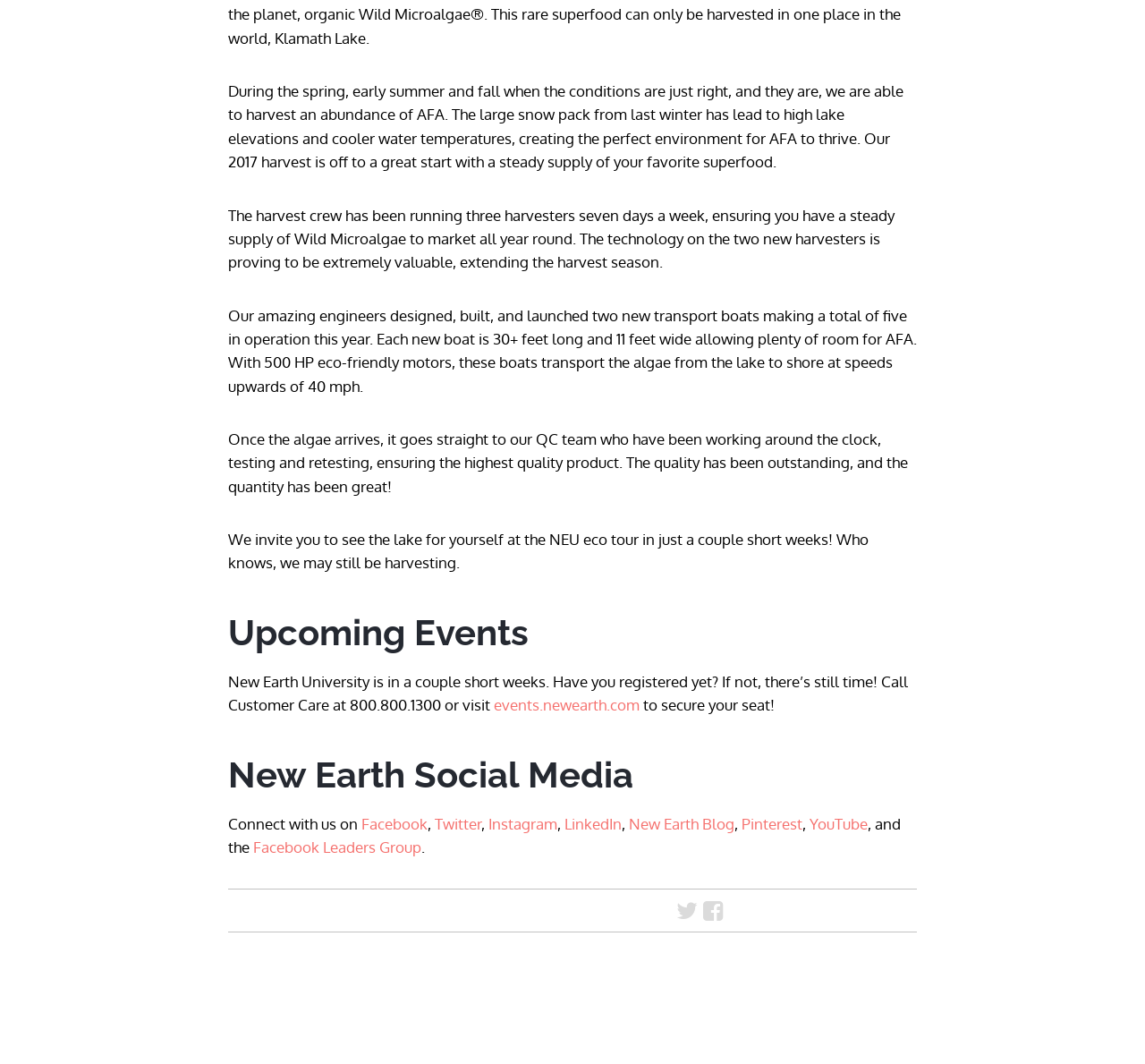Locate the bounding box coordinates of the clickable element to fulfill the following instruction: "Watch videos on YouTube". Provide the coordinates as four float numbers between 0 and 1 in the format [left, top, right, bottom].

[0.707, 0.765, 0.758, 0.783]